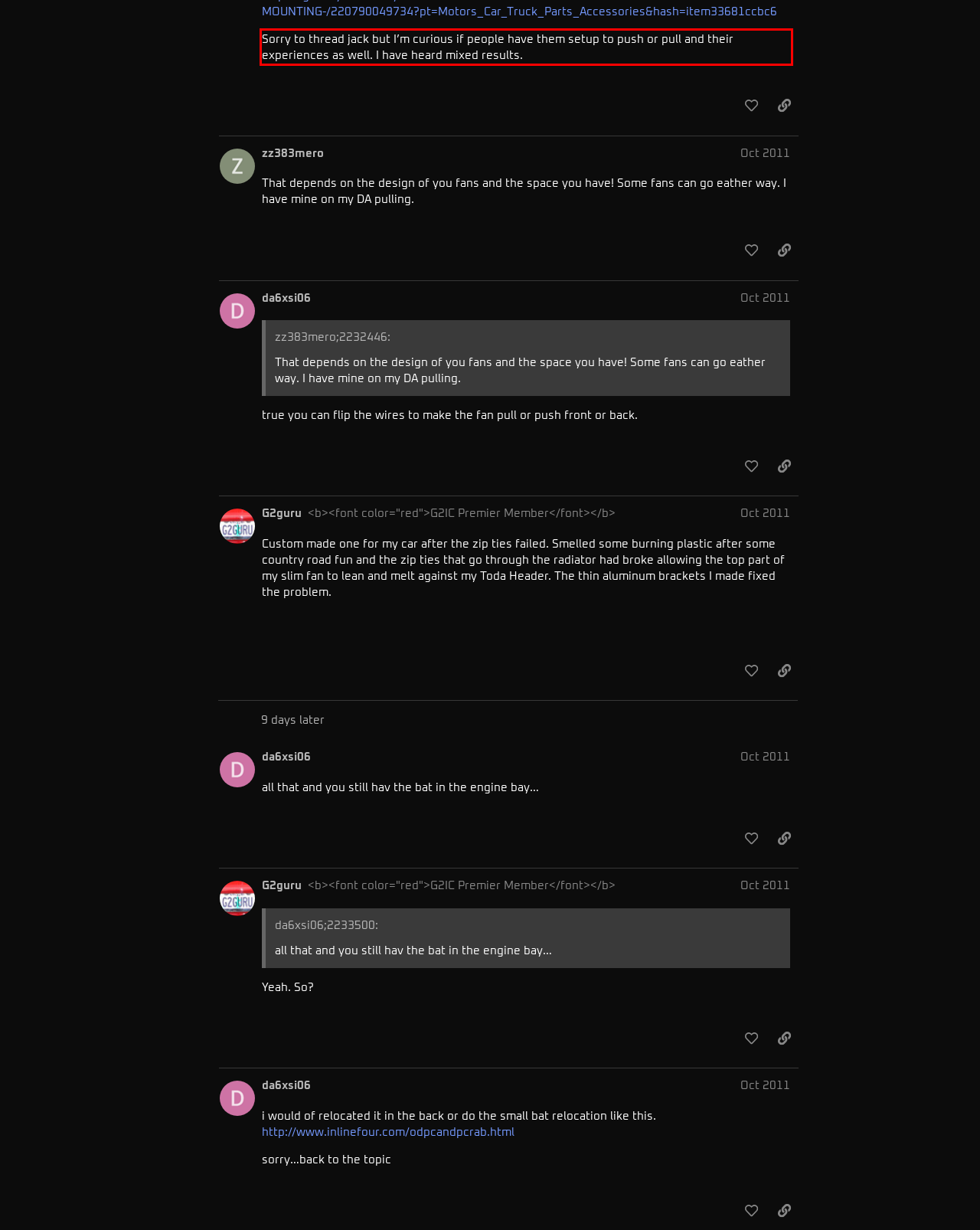With the provided screenshot of a webpage, locate the red bounding box and perform OCR to extract the text content inside it.

Sorry to thread jack but I’m curious if people have them setup to push or pull and their experiences as well. I have heard mixed results.